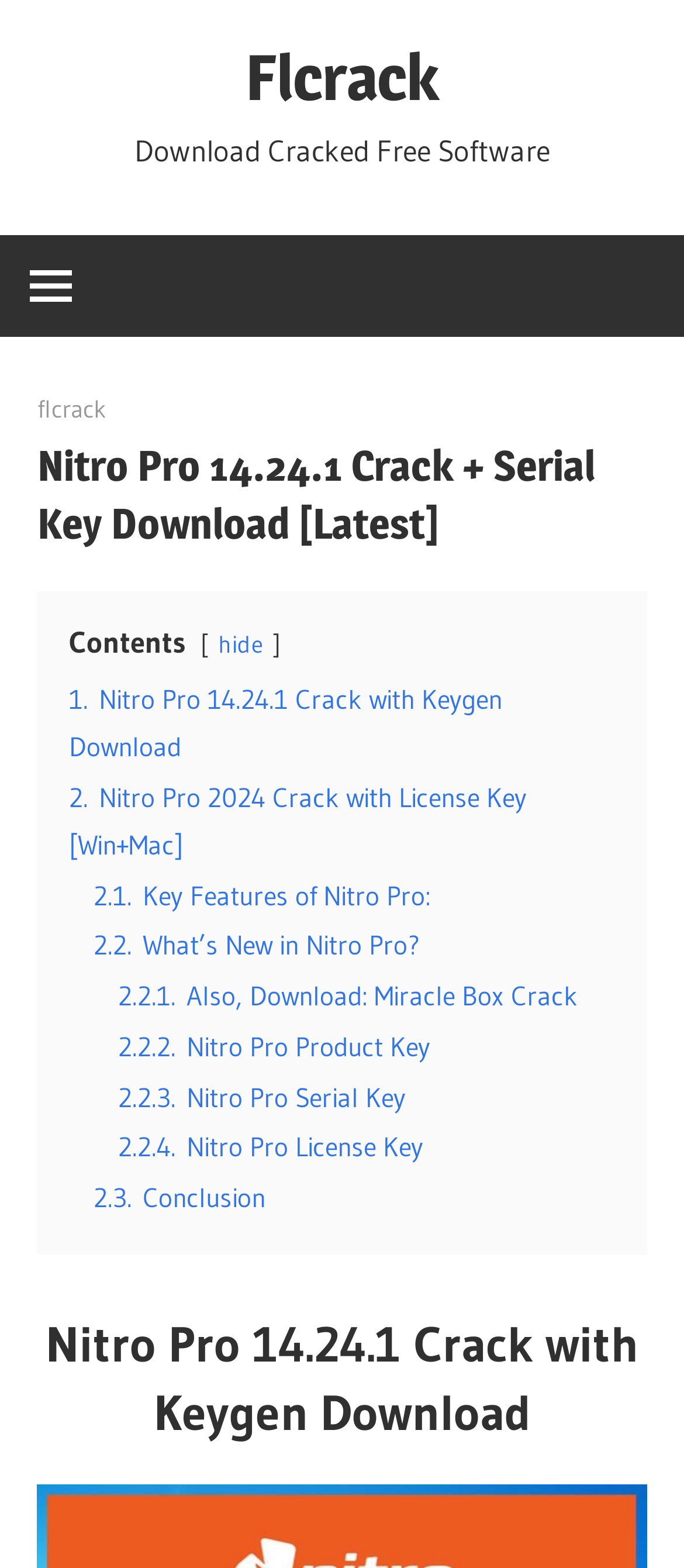How many headings are available on the webpage?
Could you please answer the question thoroughly and with as much detail as possible?

There are 2 headings available on the webpage, which are 'Nitro Pro 14.24.1 Crack + Serial Key Download [Latest]' and 'Nitro Pro 14.24.1 Crack with Keygen Download'.